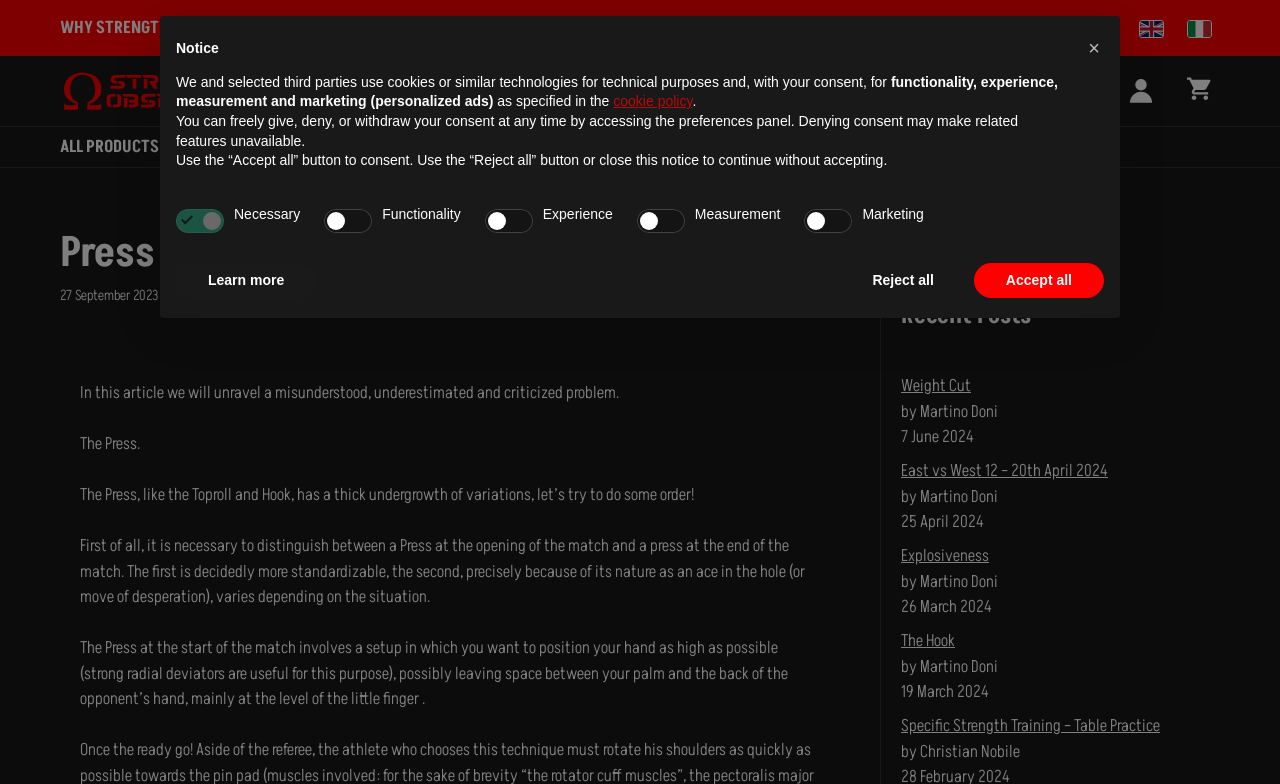Please locate the bounding box coordinates of the element that should be clicked to complete the given instruction: "Switch to English language".

[0.882, 0.014, 0.917, 0.059]